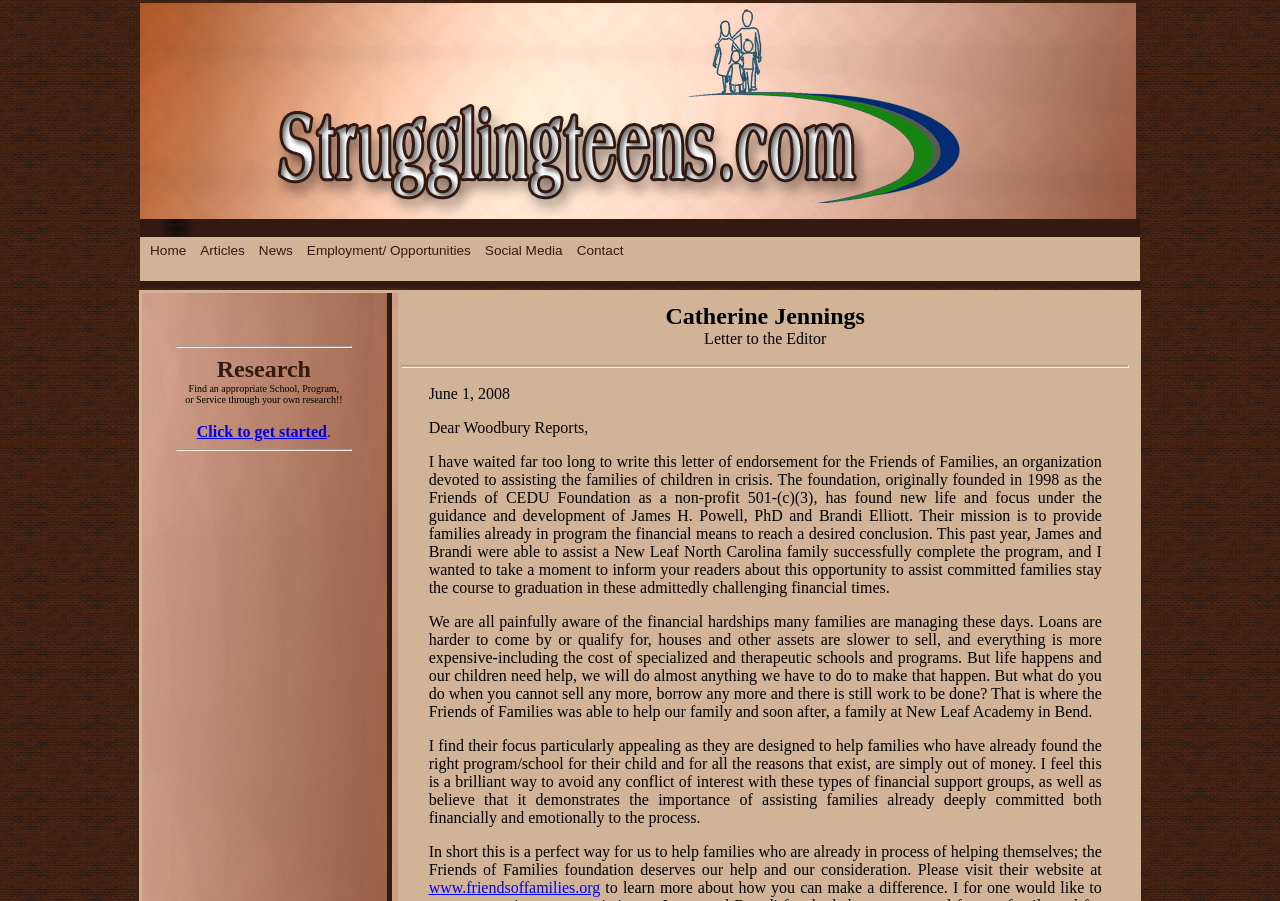Identify the bounding box coordinates of the clickable region to carry out the given instruction: "Click on Home".

[0.114, 0.27, 0.149, 0.286]